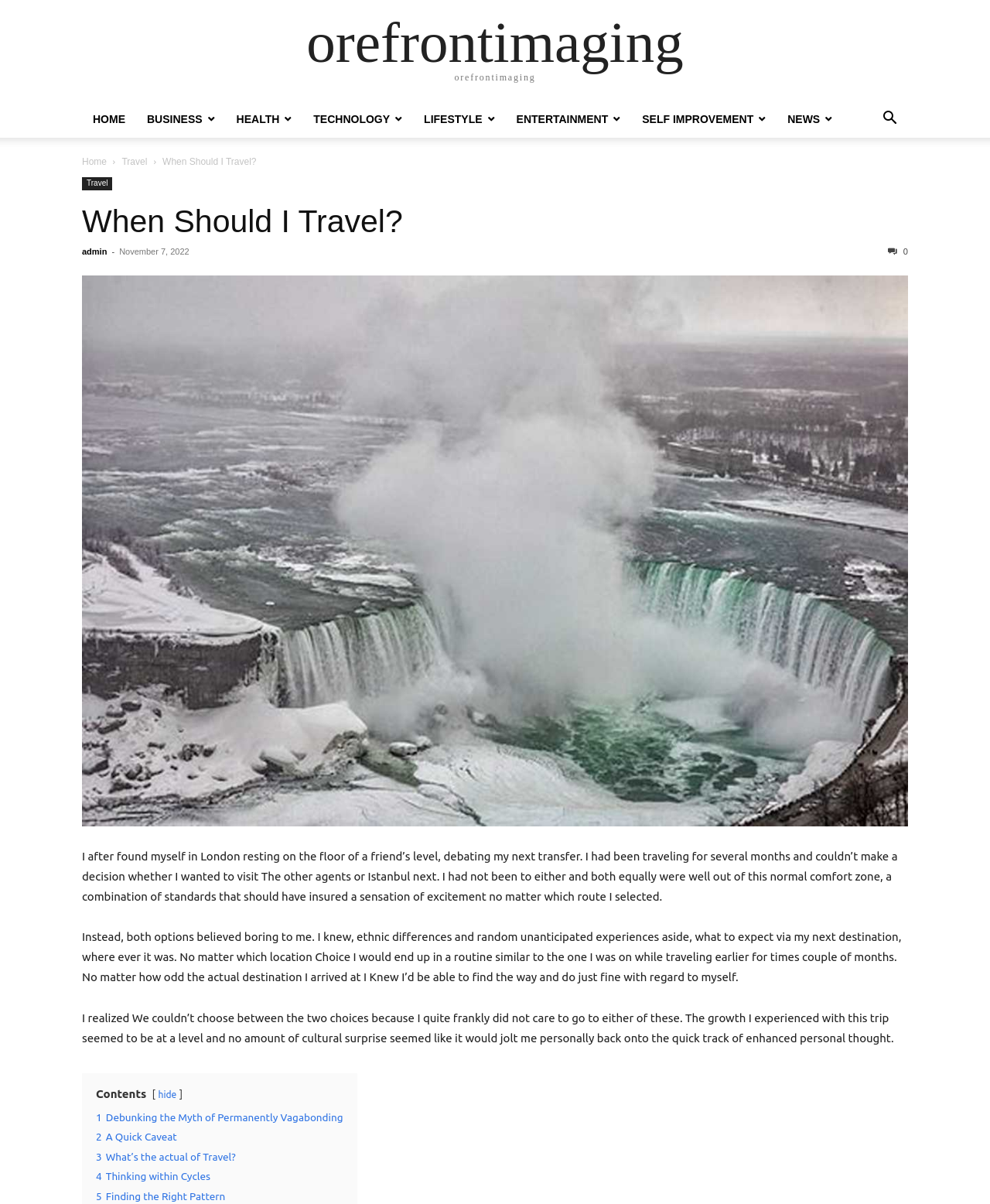Generate a comprehensive description of the webpage content.

The webpage is about travel and personal growth, with a focus on the question "When Should I Travel?" The top section of the page features a navigation menu with links to various categories, including HOME, BUSINESS, HEALTH, TECHNOLOGY, LIFESTYLE, ENTERTAINMENT, SELF IMPROVEMENT, and NEWS. There is also a search button located at the top right corner.

Below the navigation menu, there is a header section with a title "When Should I Travel?" in large font, accompanied by a link to the same title. The header section also includes a link to the admin page, a timestamp indicating the date "November 7, 2022", and a social media icon.

The main content of the page is an article about the author's personal experience with travel and self-discovery. The article is divided into several paragraphs, with a large image related to travel placed above the text. The text describes the author's dilemma of choosing between two travel destinations and their realization that they were not excited about either option. The article continues to explore the author's thoughts on personal growth and the purpose of travel.

At the bottom of the page, there is a table of contents with links to different sections of the article, including "Debunking the Myth of Permanently Vagabonding", "A Quick Caveat", "What's the Point of Travel?", "Thinking in Cycles", and "Finding the Right Pattern".